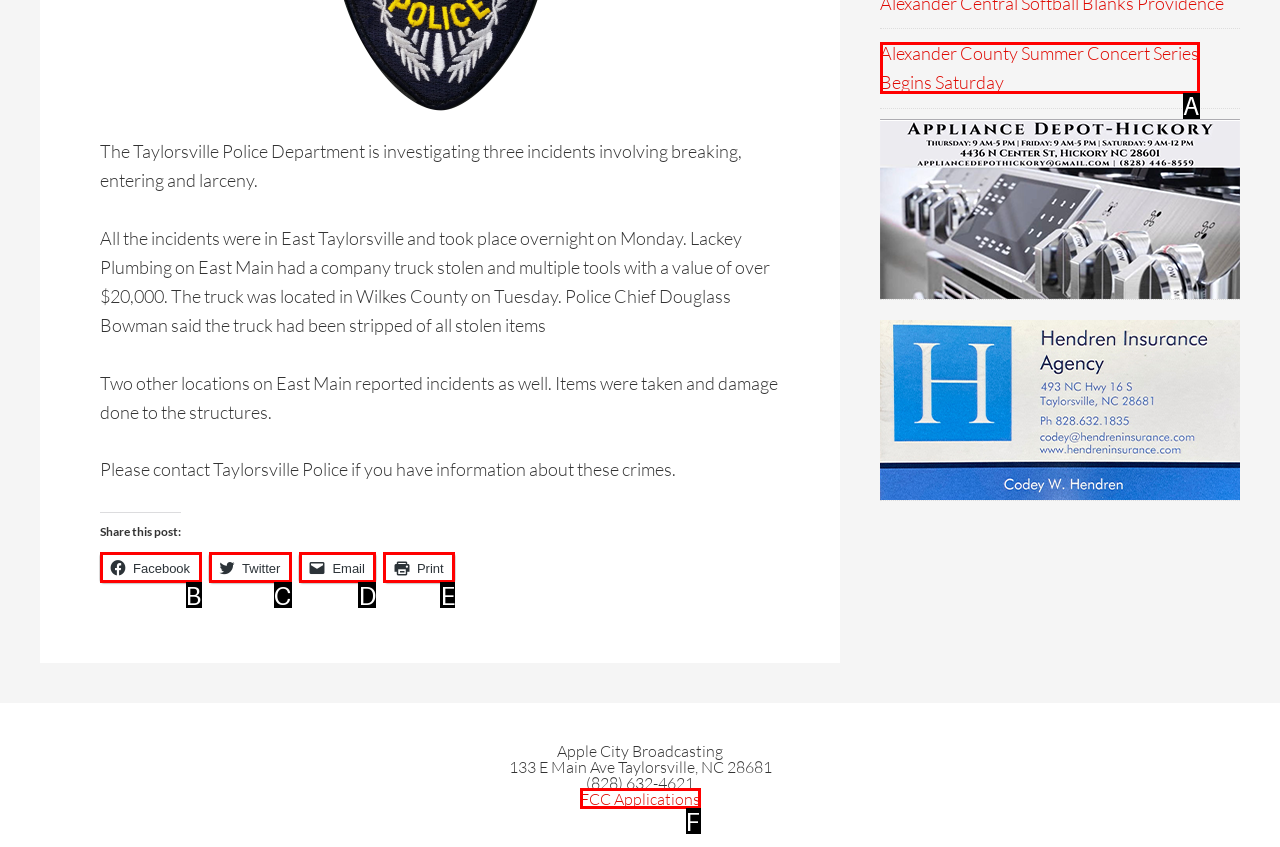Which HTML element matches the description: FCC Applications?
Reply with the letter of the correct choice.

F